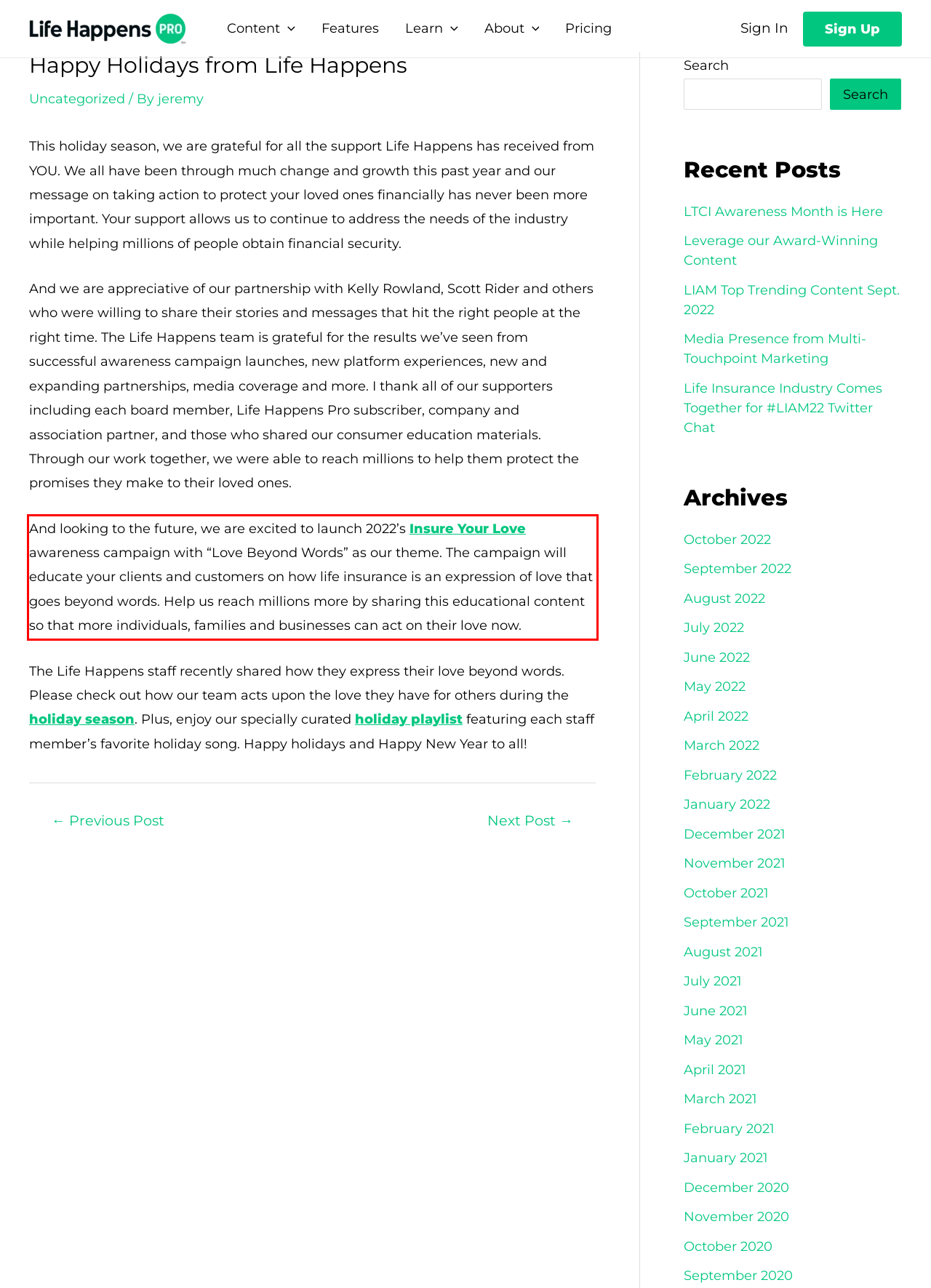From the provided screenshot, extract the text content that is enclosed within the red bounding box.

And looking to the future, we are excited to launch 2022’s Insure Your Love awareness campaign with “Love Beyond Words” as our theme. The campaign will educate your clients and customers on how life insurance is an expression of love that goes beyond words. Help us reach millions more by sharing this educational content so that more individuals, families and businesses can act on their love now.